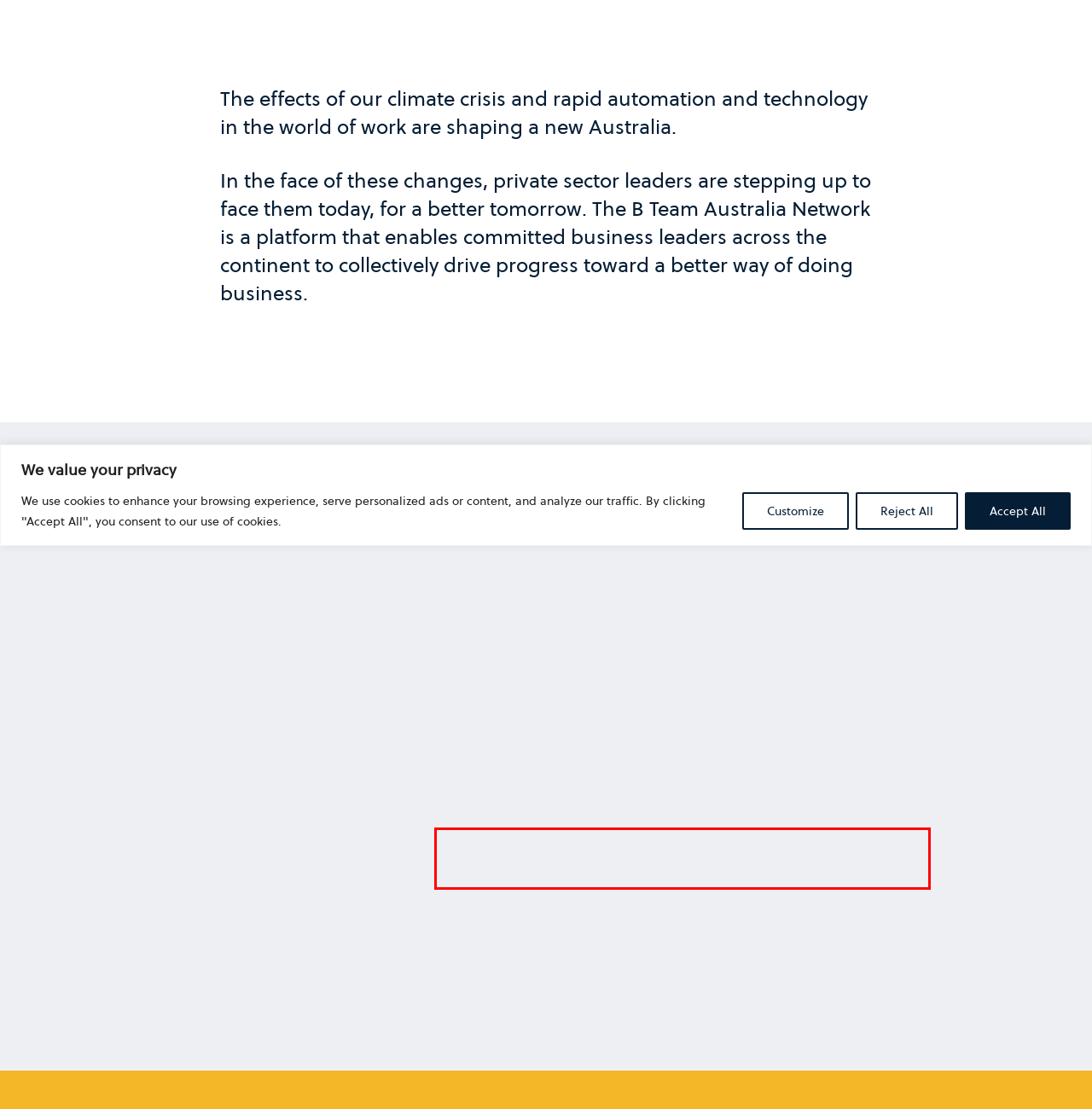Identify and transcribe the text content enclosed by the red bounding box in the given screenshot.

Stay up to date on how The B Team Australia Network is catalyzing a new model of leadership that embraces purpose and the principles of sustainability, equality and accountability across the continent.